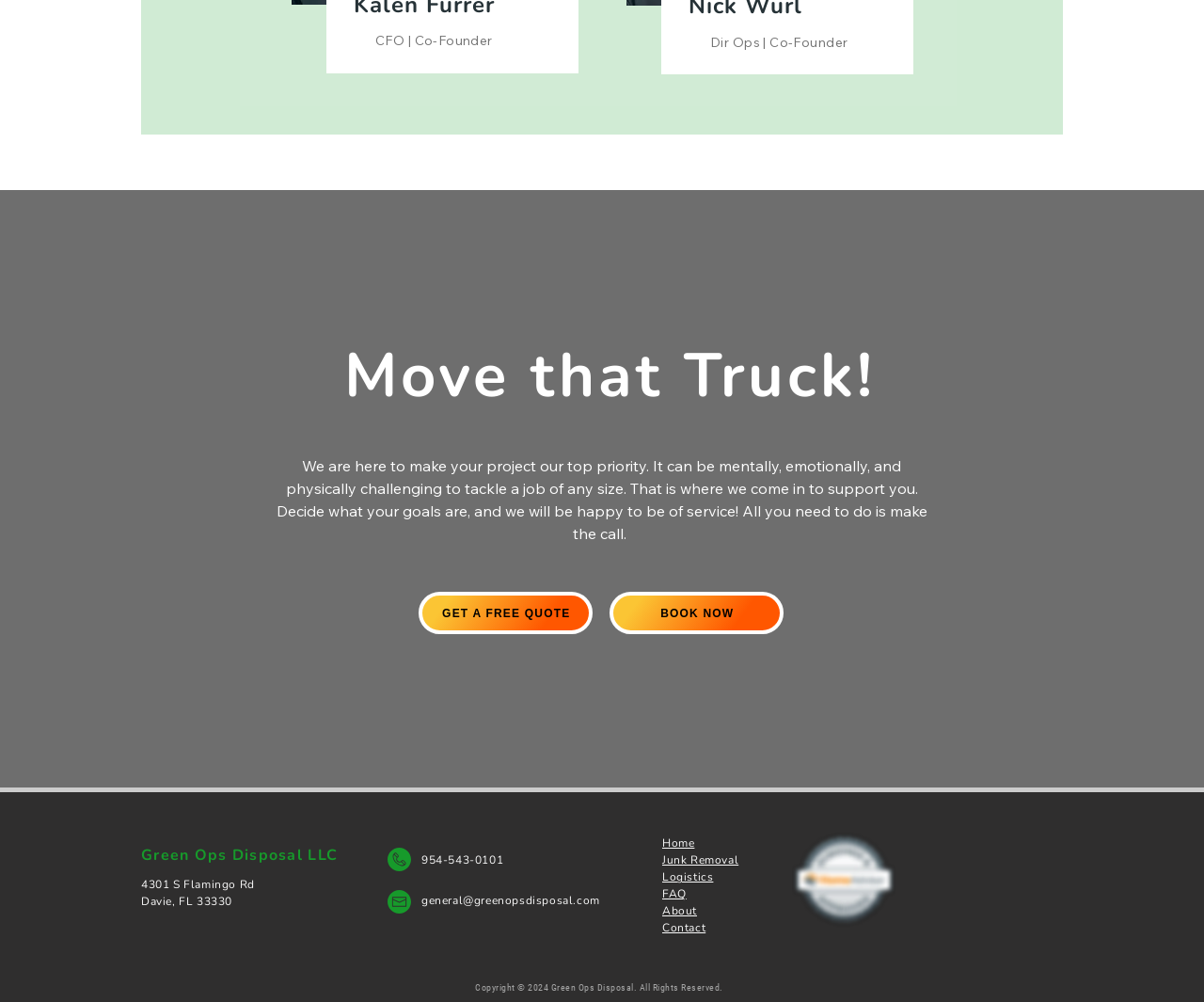Given the following UI element description: "About", find the bounding box coordinates in the webpage screenshot.

[0.55, 0.902, 0.579, 0.916]